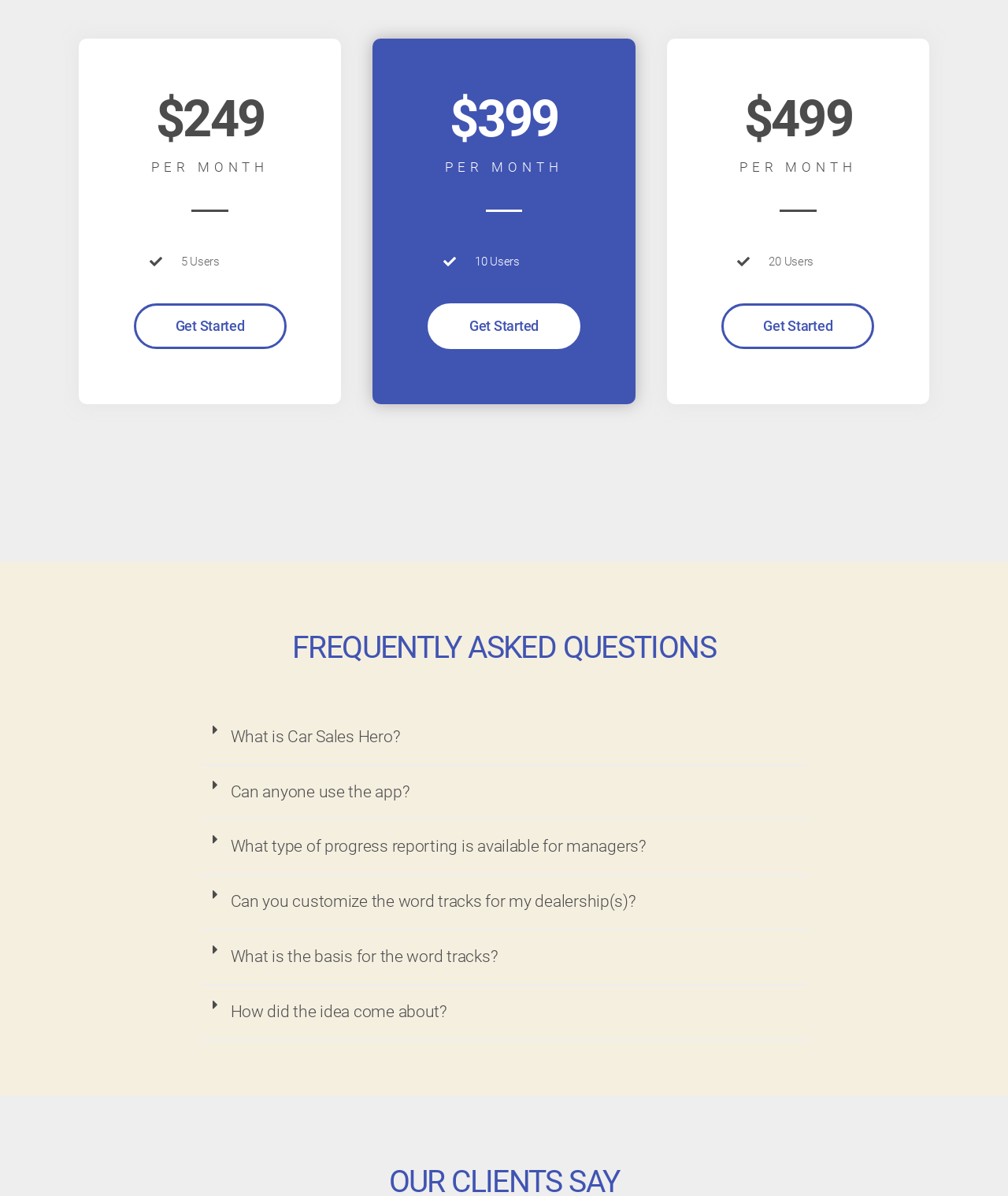How many users are supported in the third plan?
Provide a fully detailed and comprehensive answer to the question.

The webpage shows three pricing plans, and the third plan supports 20 users, as indicated by the text '20 Users'.